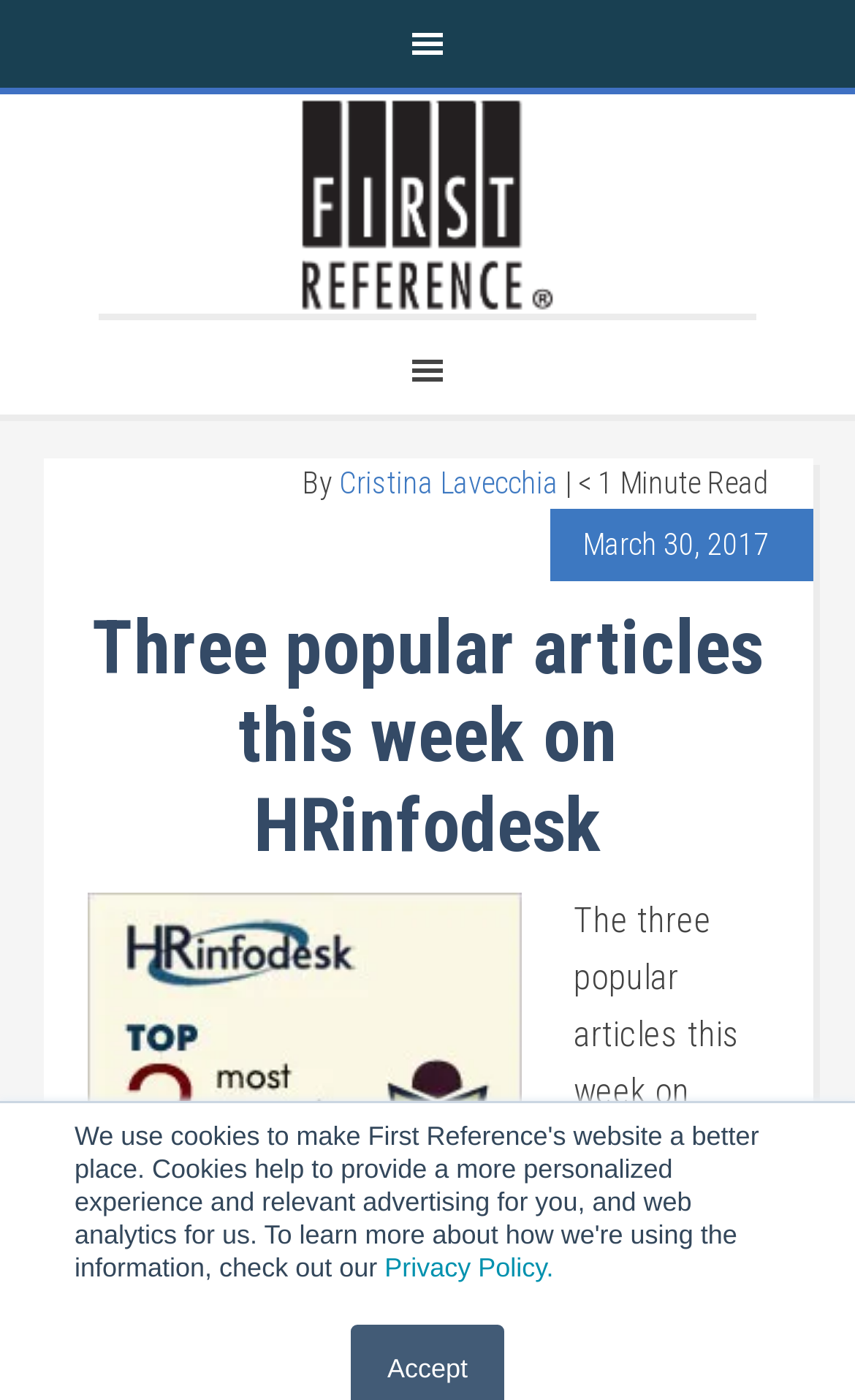Give a one-word or one-phrase response to the question: 
What is the name of the website?

First Reference Talks